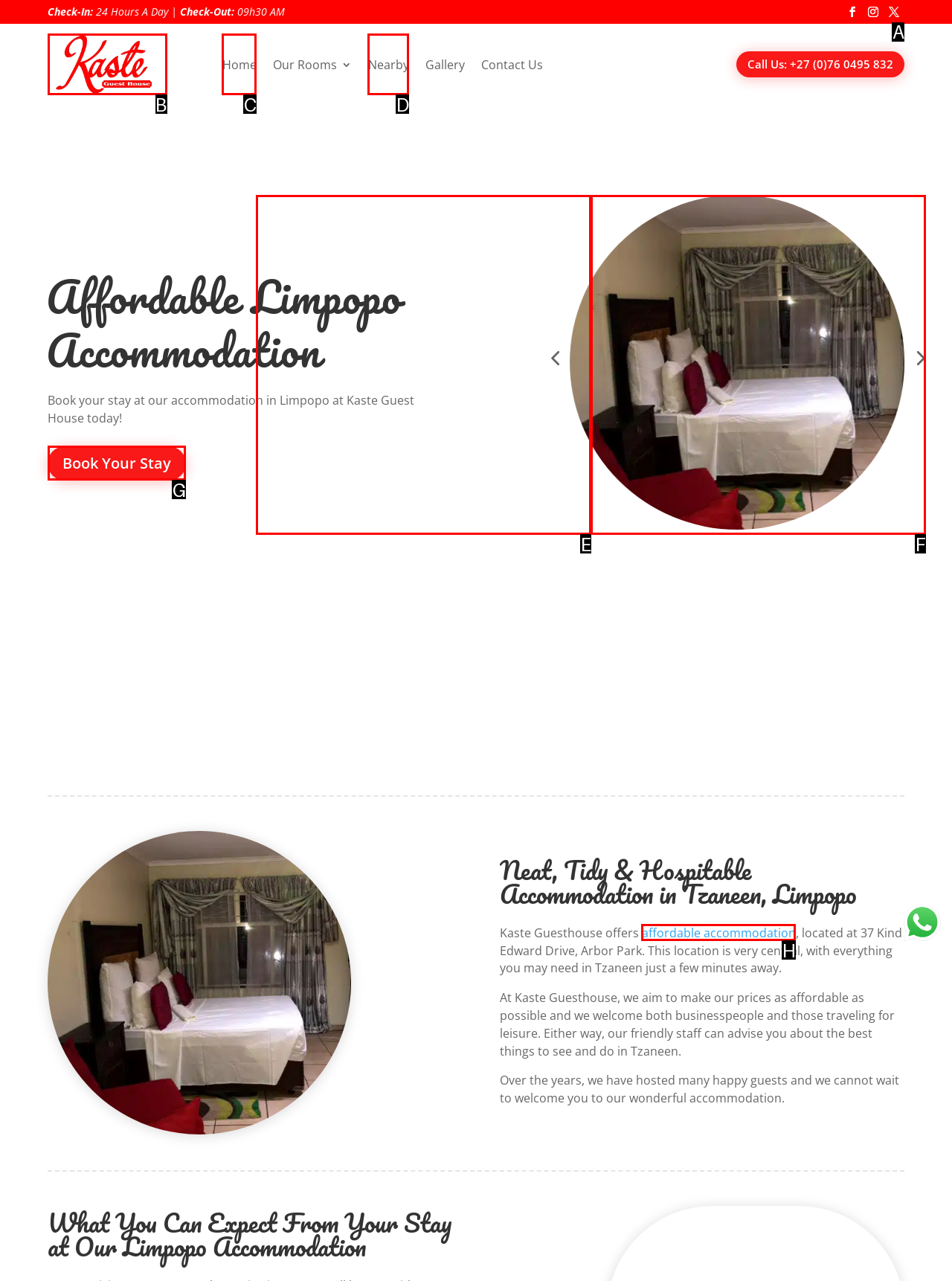Tell me which option I should click to complete the following task: Click the 'Book Your Stay' button
Answer with the option's letter from the given choices directly.

G